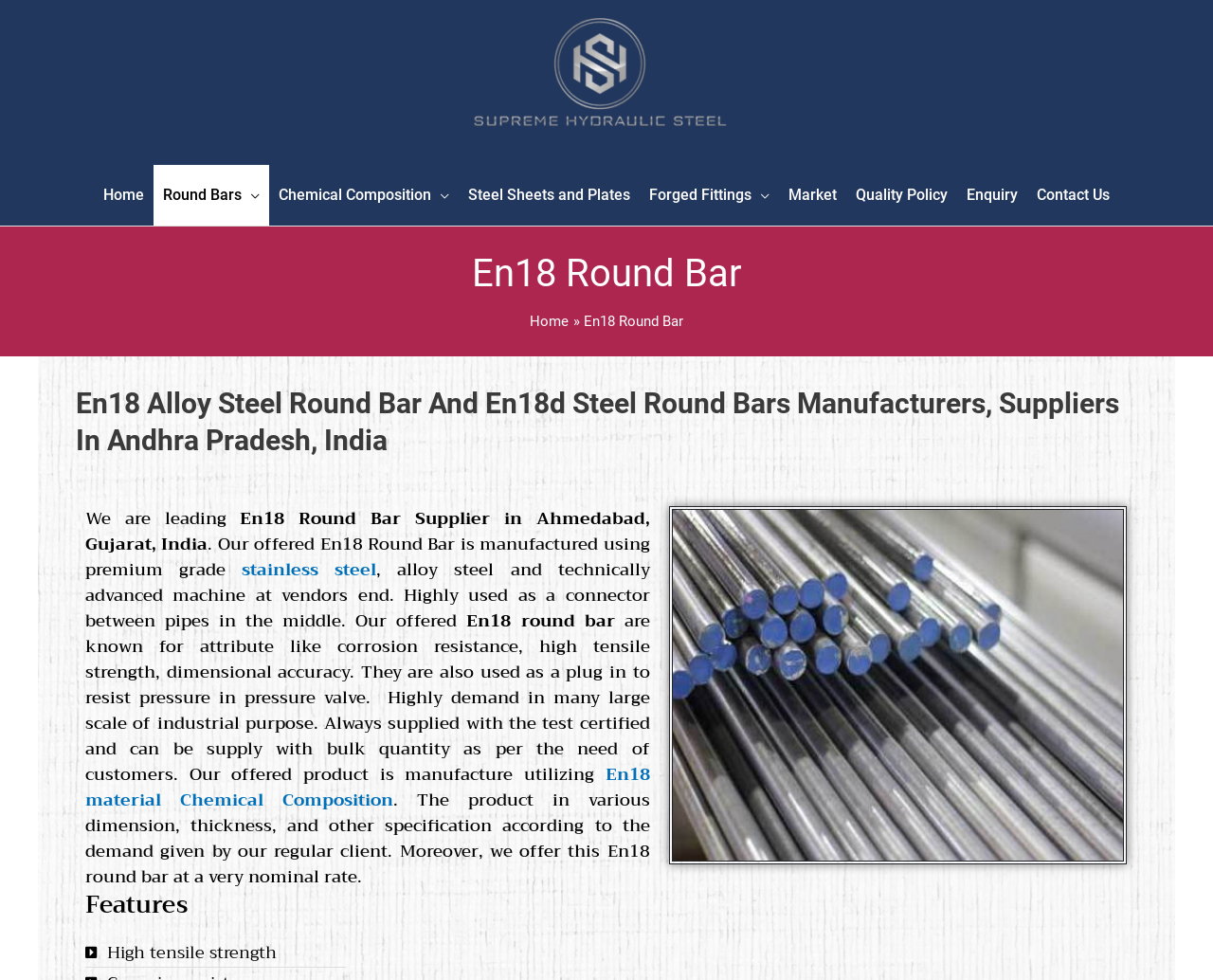Specify the bounding box coordinates of the area to click in order to execute this command: 'Check out Premier League items'. The coordinates should consist of four float numbers ranging from 0 to 1, and should be formatted as [left, top, right, bottom].

None